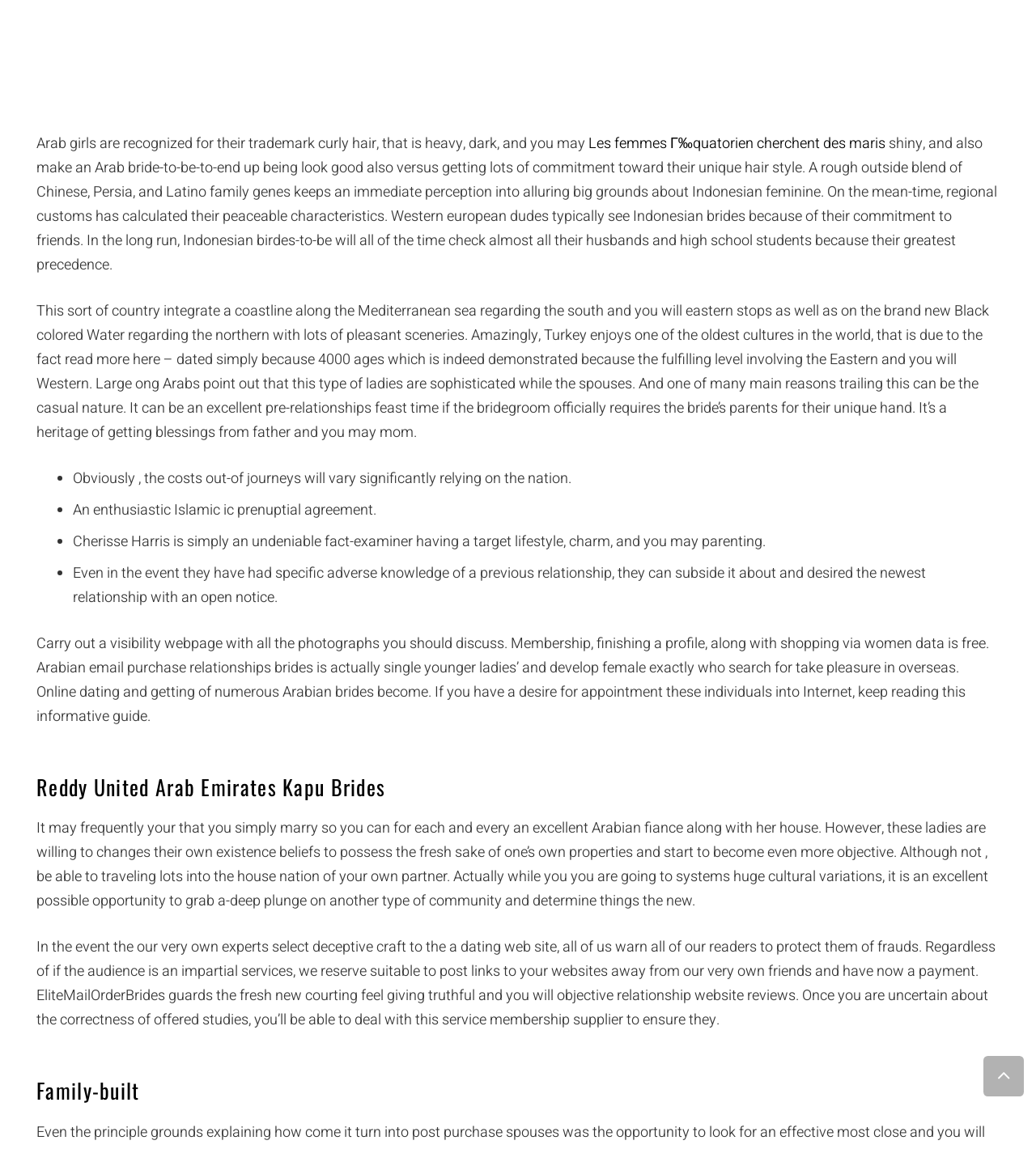Identify the bounding box for the UI element described as: "OTROS SERVICIOS". Ensure the coordinates are four float numbers between 0 and 1, formatted as [left, top, right, bottom].

[0.536, 0.018, 0.71, 0.053]